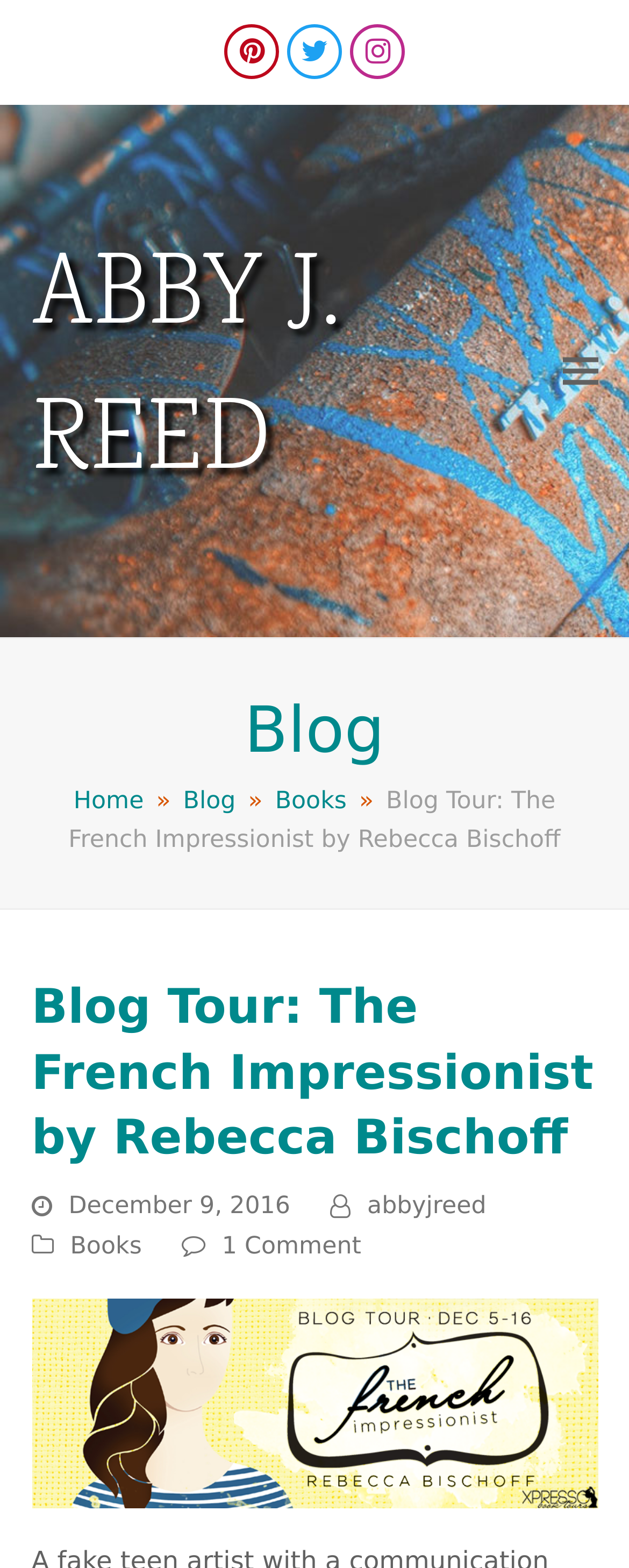How many comments does the blog post have?
Please provide a single word or phrase as your answer based on the screenshot.

1